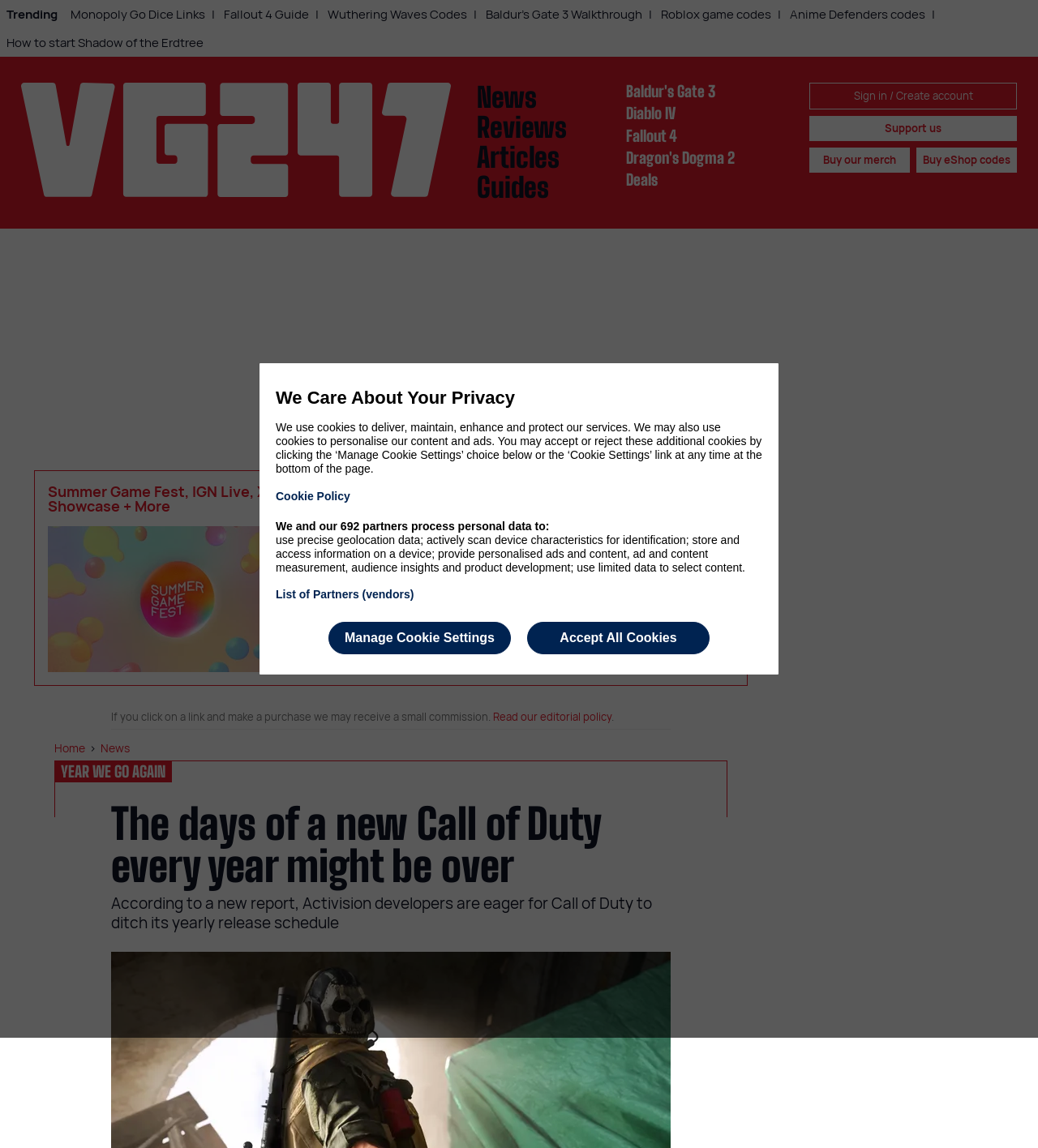Provide the bounding box coordinates in the format (top-left x, top-left y, bottom-right x, bottom-right y). All values are floating point numbers between 0 and 1. Determine the bounding box coordinate of the UI element described as: Baldur's Gate 3 Walkthrough

[0.462, 0.0, 0.625, 0.025]